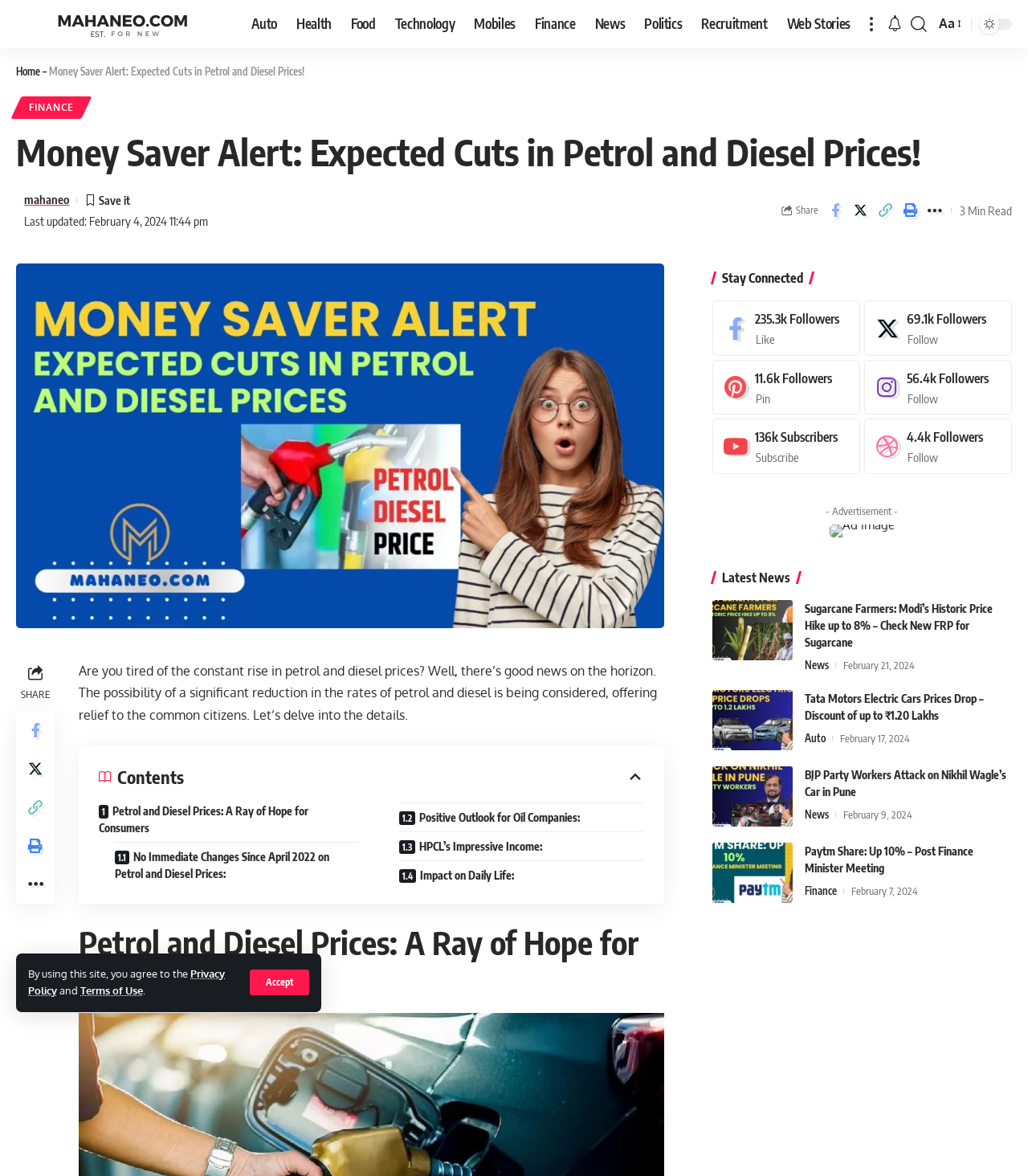Generate the main heading text from the webpage.

Money Saver Alert: Expected Cuts in Petrol and Diesel Prices!